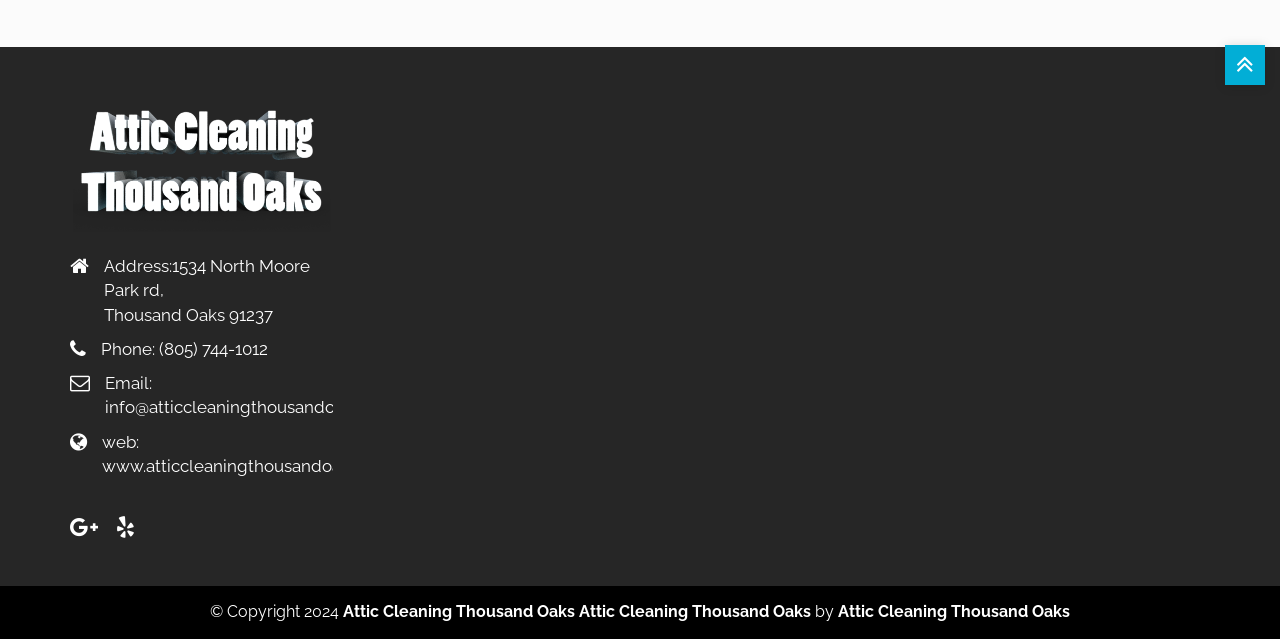Provide a one-word or one-phrase answer to the question:
What is the website of Attic Cleaning Thousand Oaks?

www.atticcleaningthousandoaks.com/